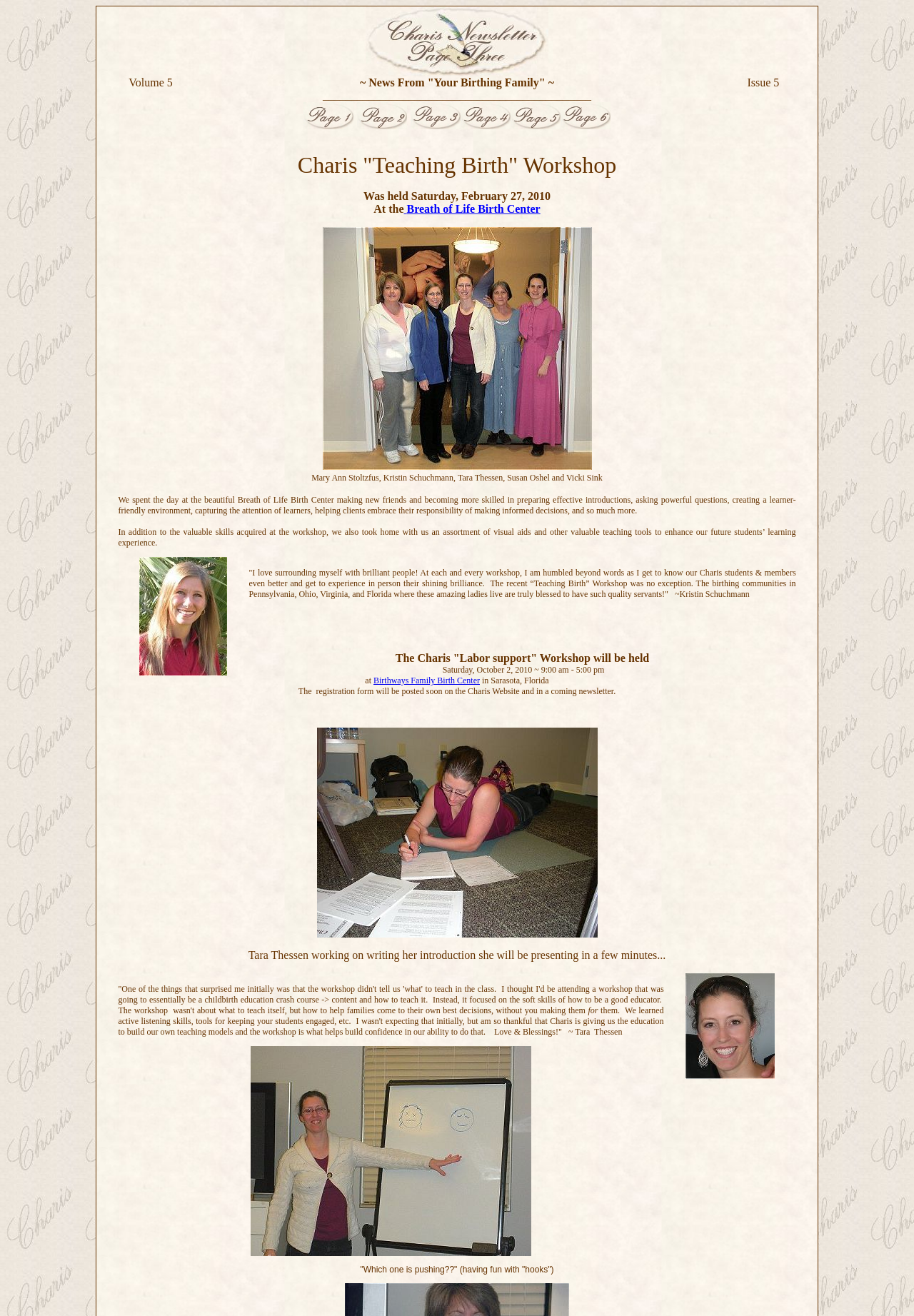From the given element description: "Breath of Life Birth Center", find the bounding box for the UI element. Provide the coordinates as four float numbers between 0 and 1, in the order [left, top, right, bottom].

[0.445, 0.154, 0.591, 0.163]